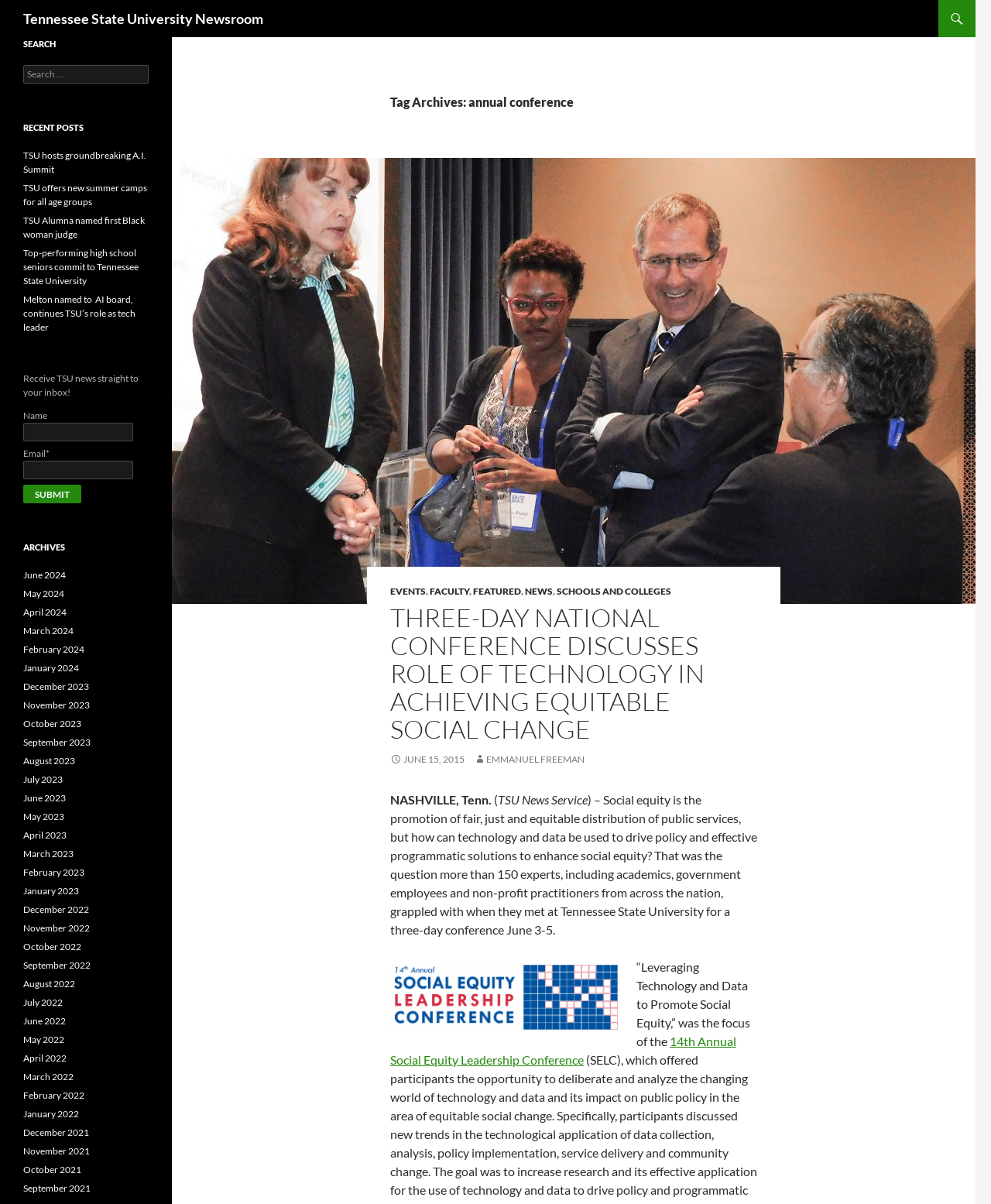What is the focus of the 14th Annual Social Equity Leadership Conference?
Provide an in-depth and detailed explanation in response to the question.

The focus of the 14th Annual Social Equity Leadership Conference can be found in the article title, which is 'Leveraging Technology and Data to Promote Social Equity'.